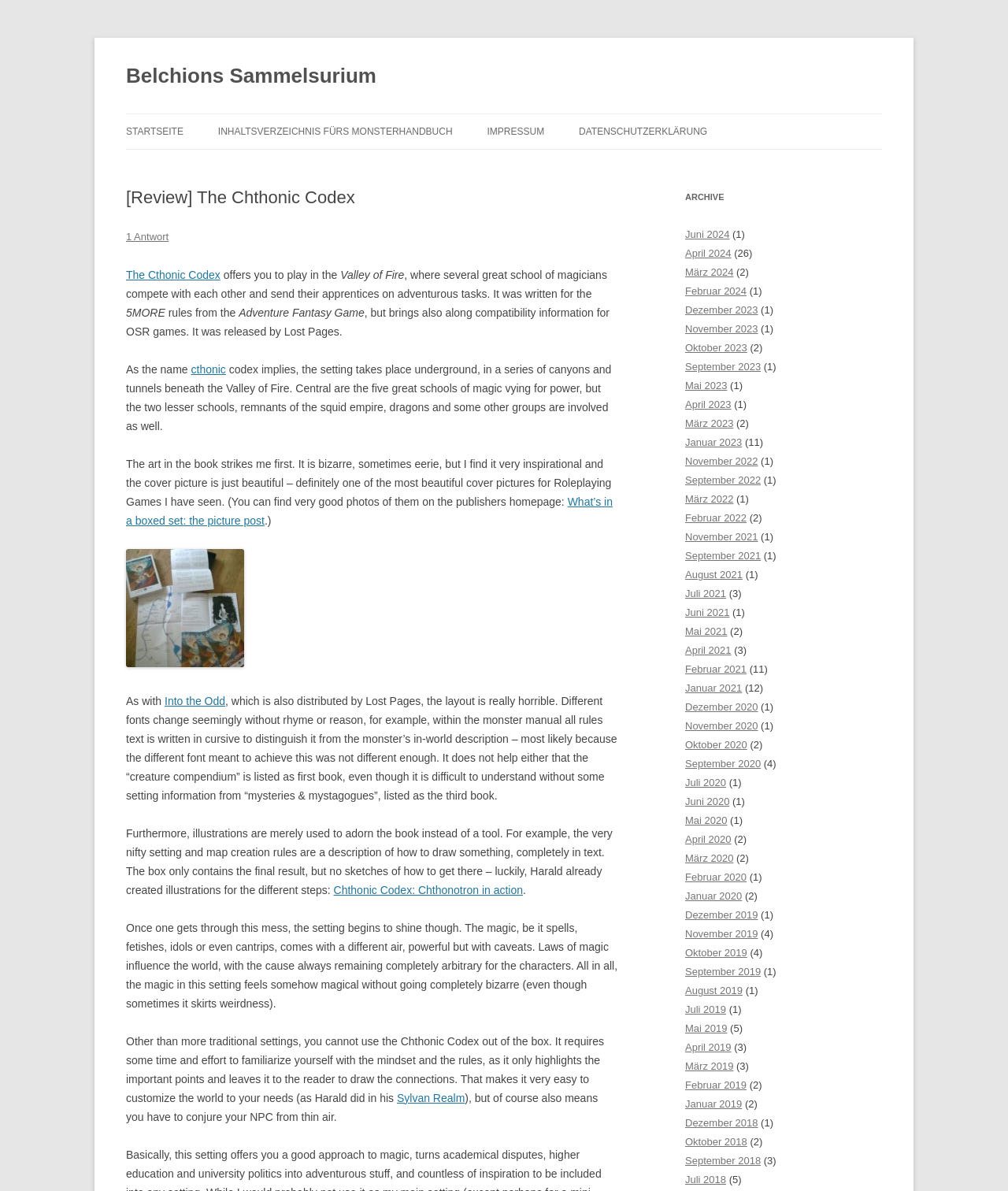What is the name of the publisher of The Chthonic Codex? Refer to the image and provide a one-word or short phrase answer.

Lost Pages